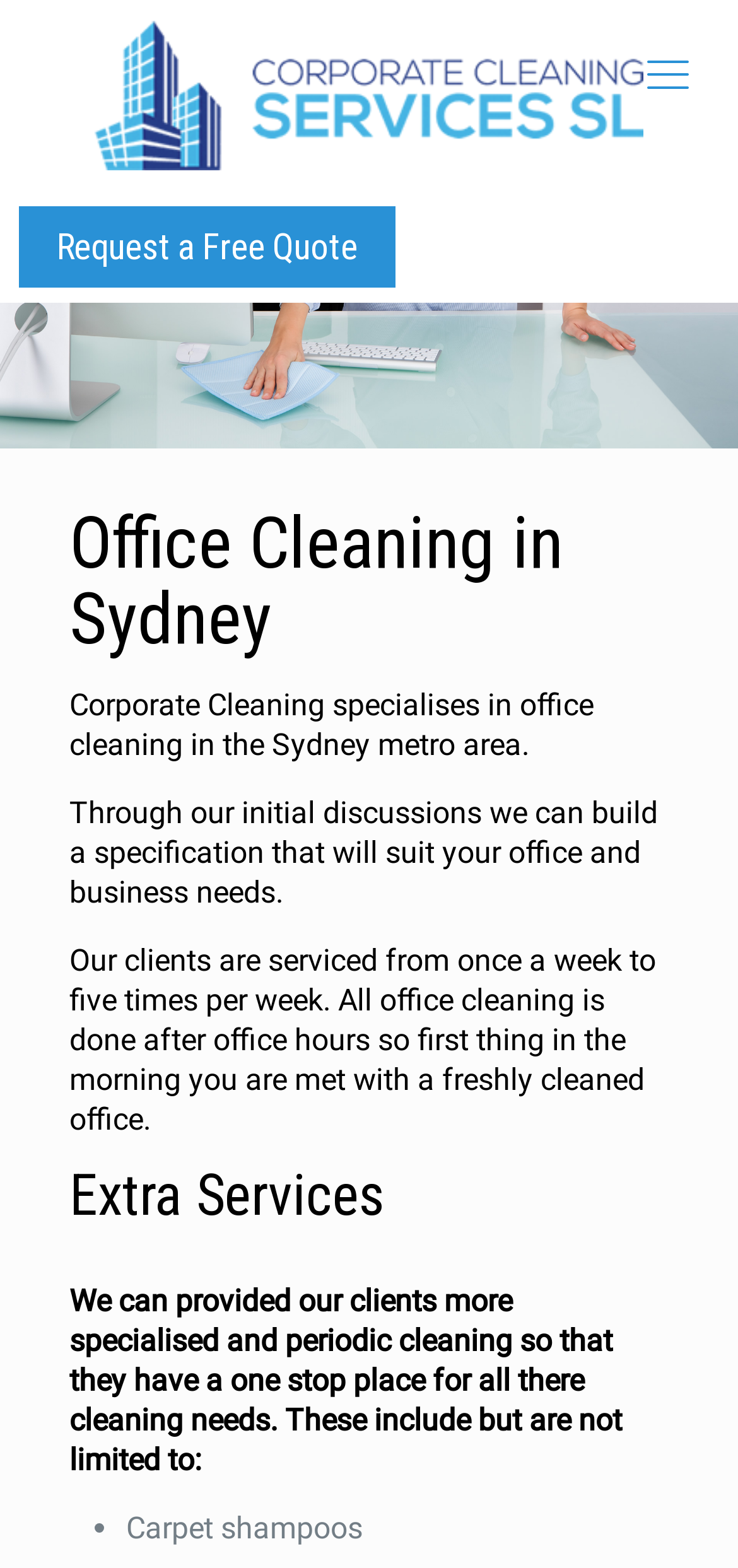Refer to the image and answer the question with as much detail as possible: How often can offices be cleaned?

According to the webpage, 'Our clients are serviced from once a week to five times per week.' This indicates that offices can be cleaned at a frequency of once a week to five times a week.